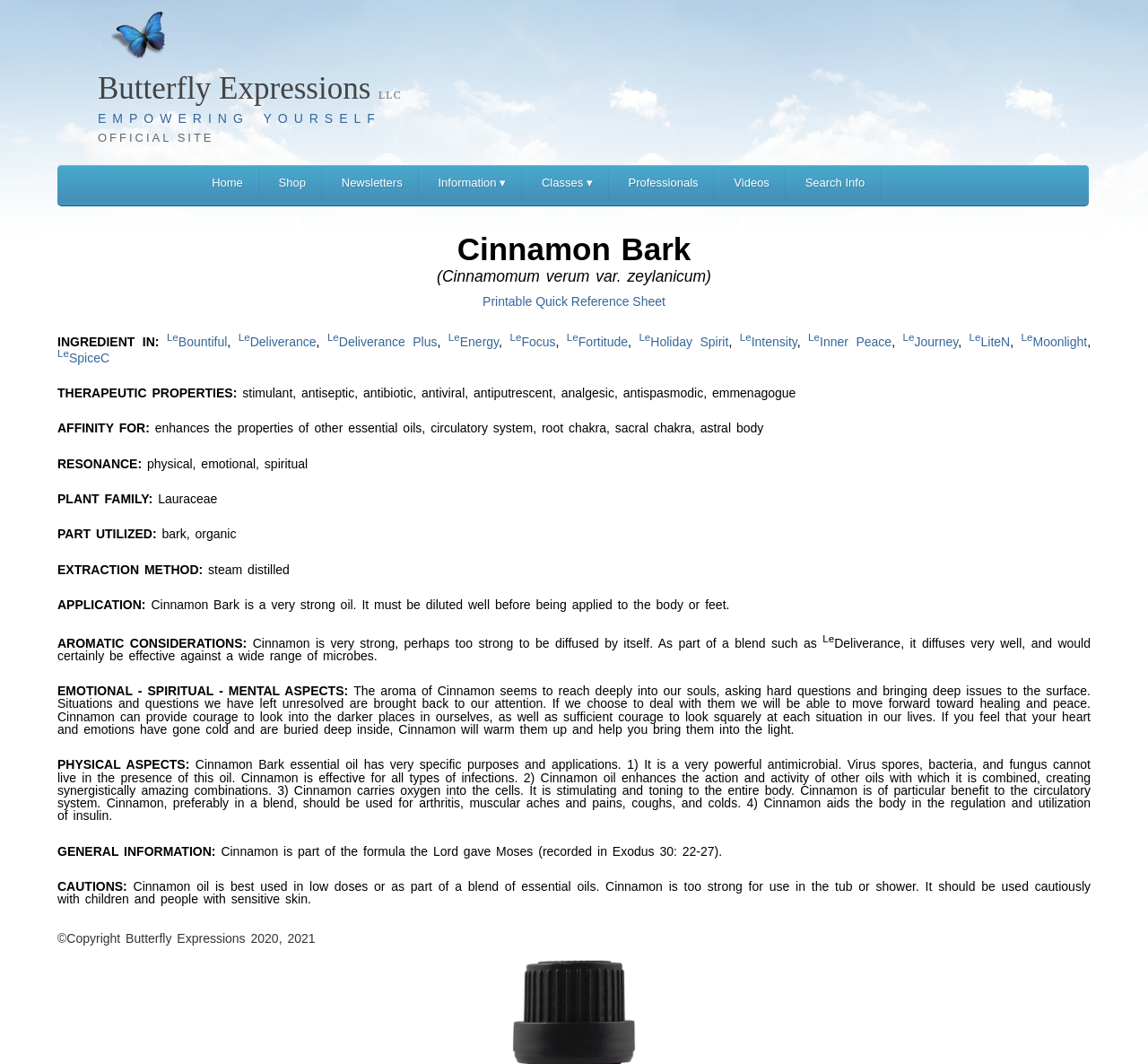Please specify the bounding box coordinates of the area that should be clicked to accomplish the following instruction: "Click the 'Search Info' link". The coordinates should consist of four float numbers between 0 and 1, i.e., [left, top, right, bottom].

[0.688, 0.159, 0.766, 0.186]